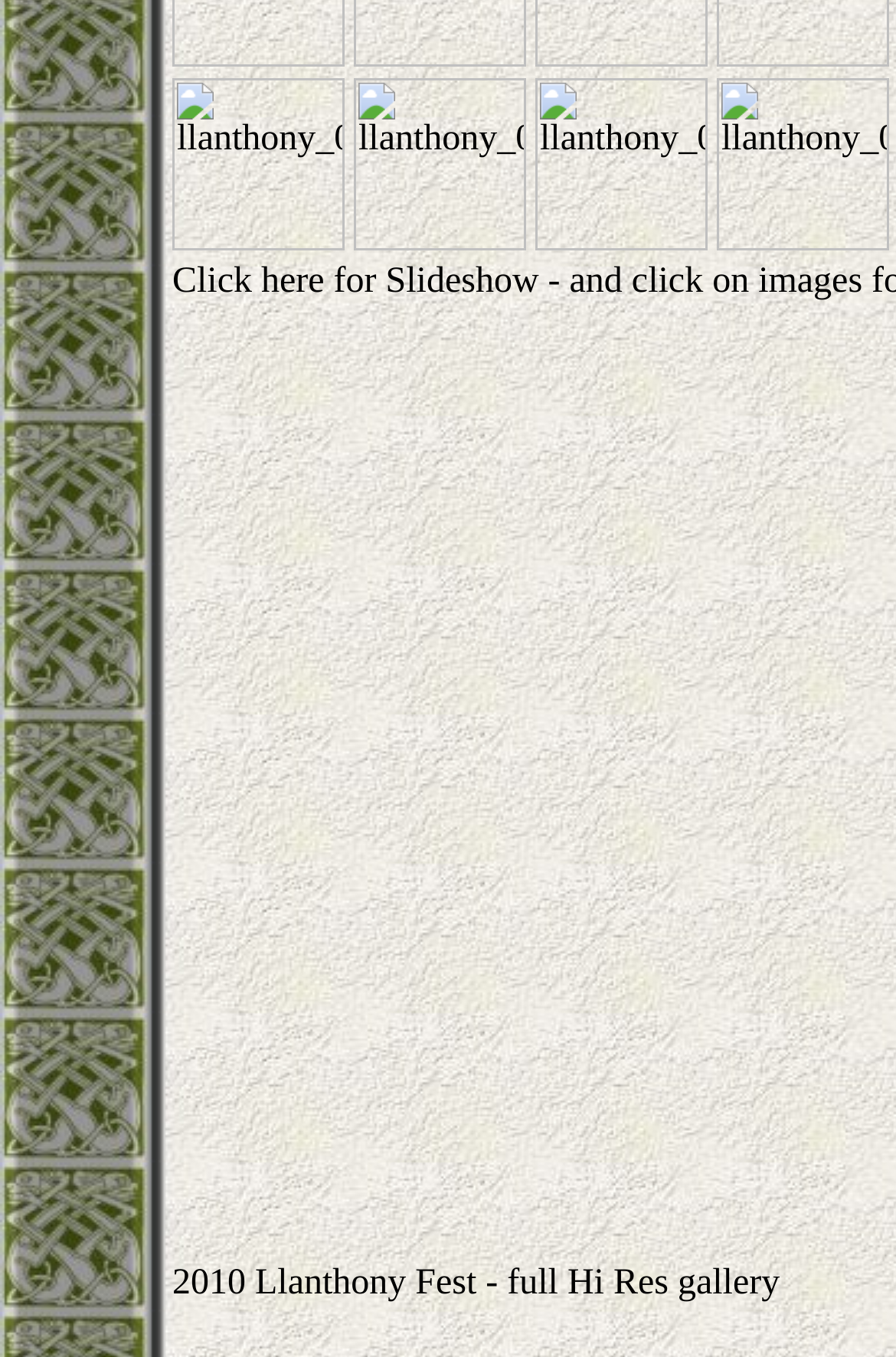Please identify the bounding box coordinates of the element's region that should be clicked to execute the following instruction: "view the full Hi Res gallery". The bounding box coordinates must be four float numbers between 0 and 1, i.e., [left, top, right, bottom].

[0.532, 0.931, 0.87, 0.96]